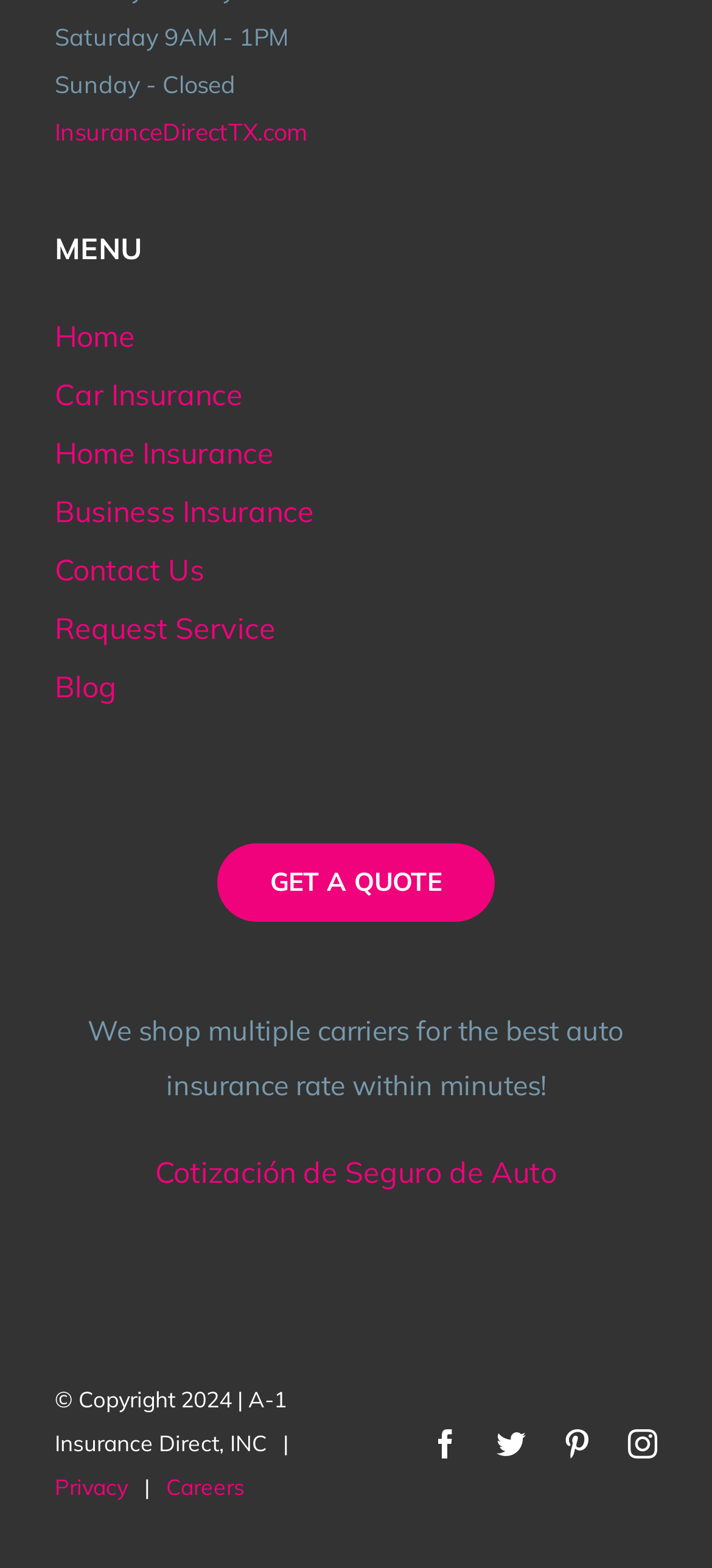For the given element description Home, determine the bounding box coordinates of the UI element. The coordinates should follow the format (top-left x, top-left y, bottom-right x, bottom-right y) and be within the range of 0 to 1.

[0.077, 0.203, 0.19, 0.226]